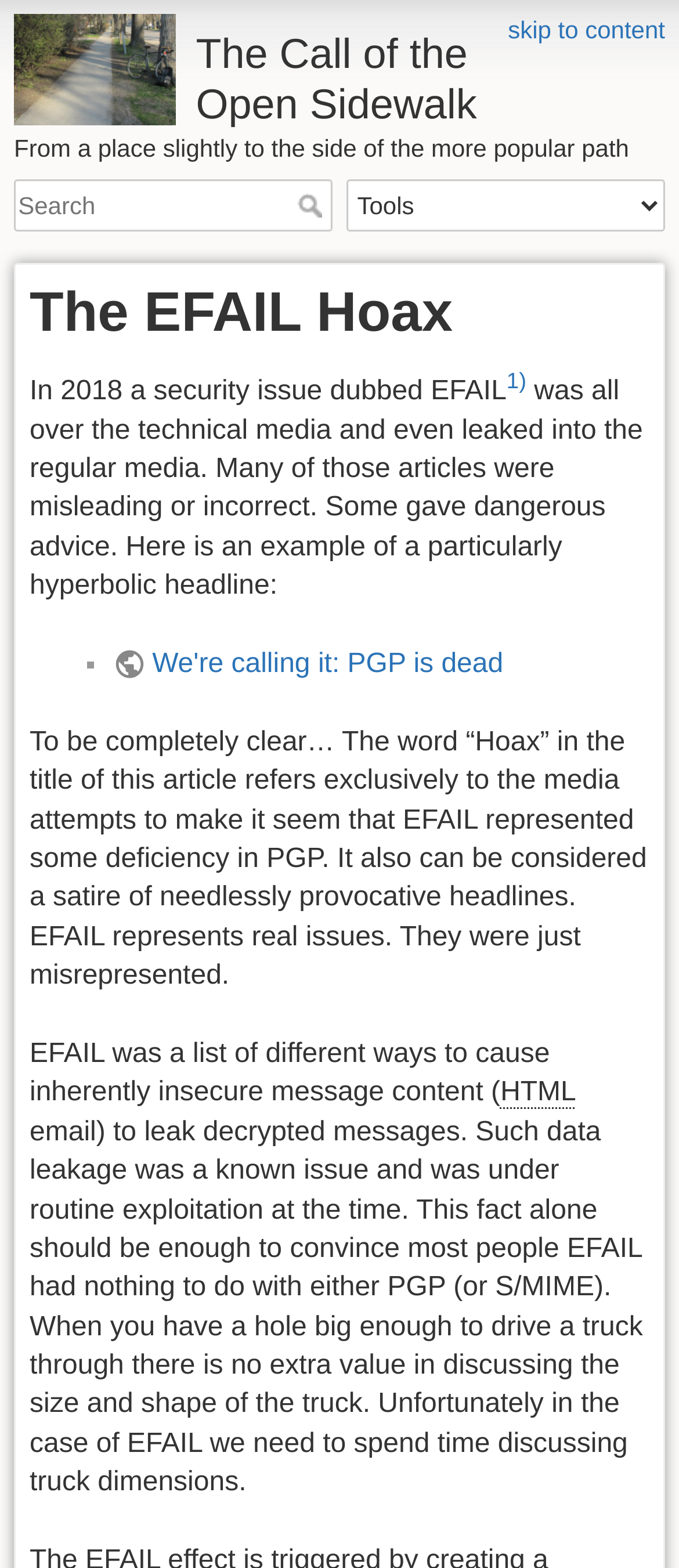Can you show the bounding box coordinates of the region to click on to complete the task described in the instruction: "learn about EFAIL"?

[0.044, 0.178, 0.956, 0.221]